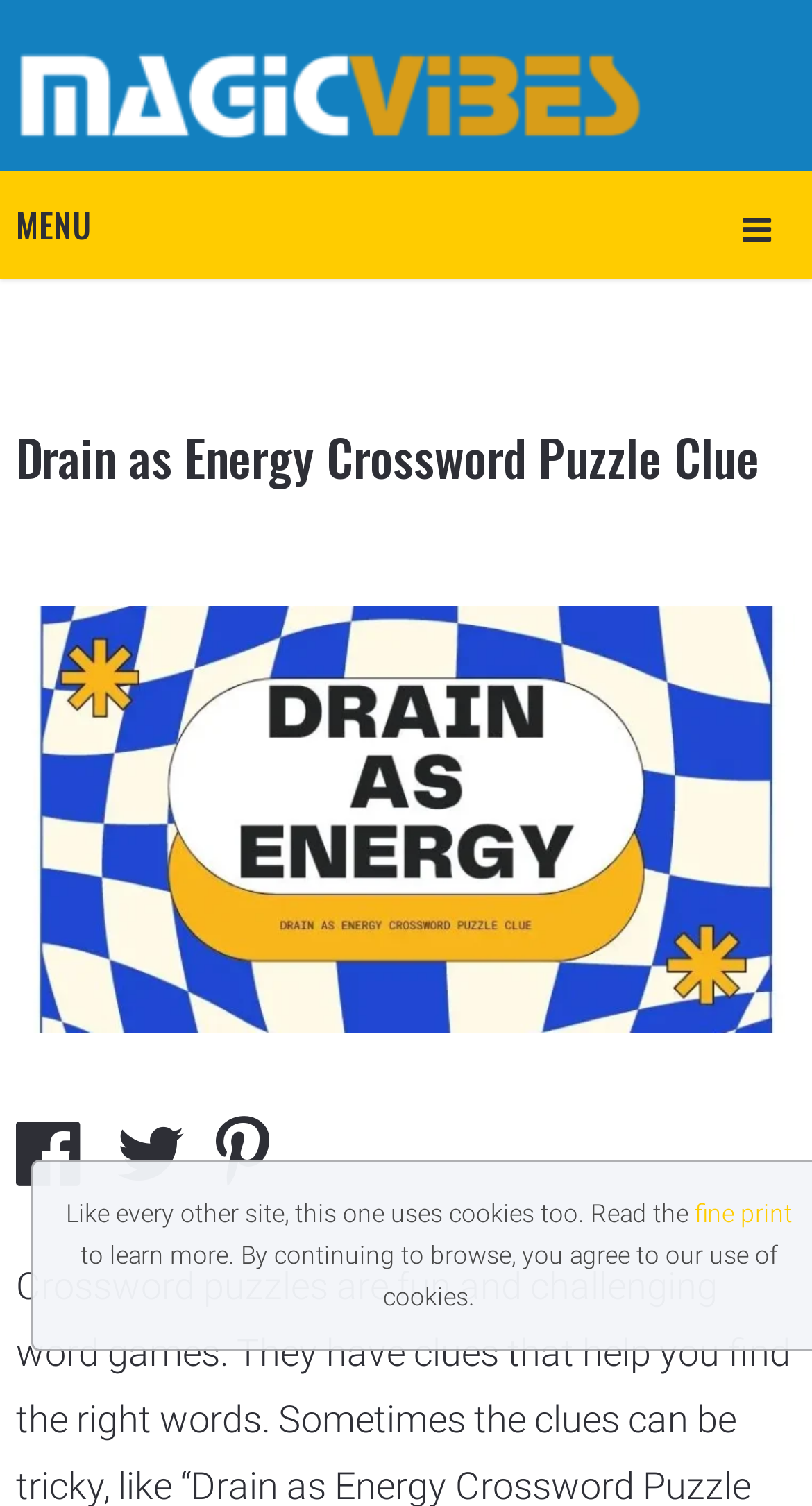Use a single word or phrase to answer the question: 
What is the name of the website?

MagicVibes